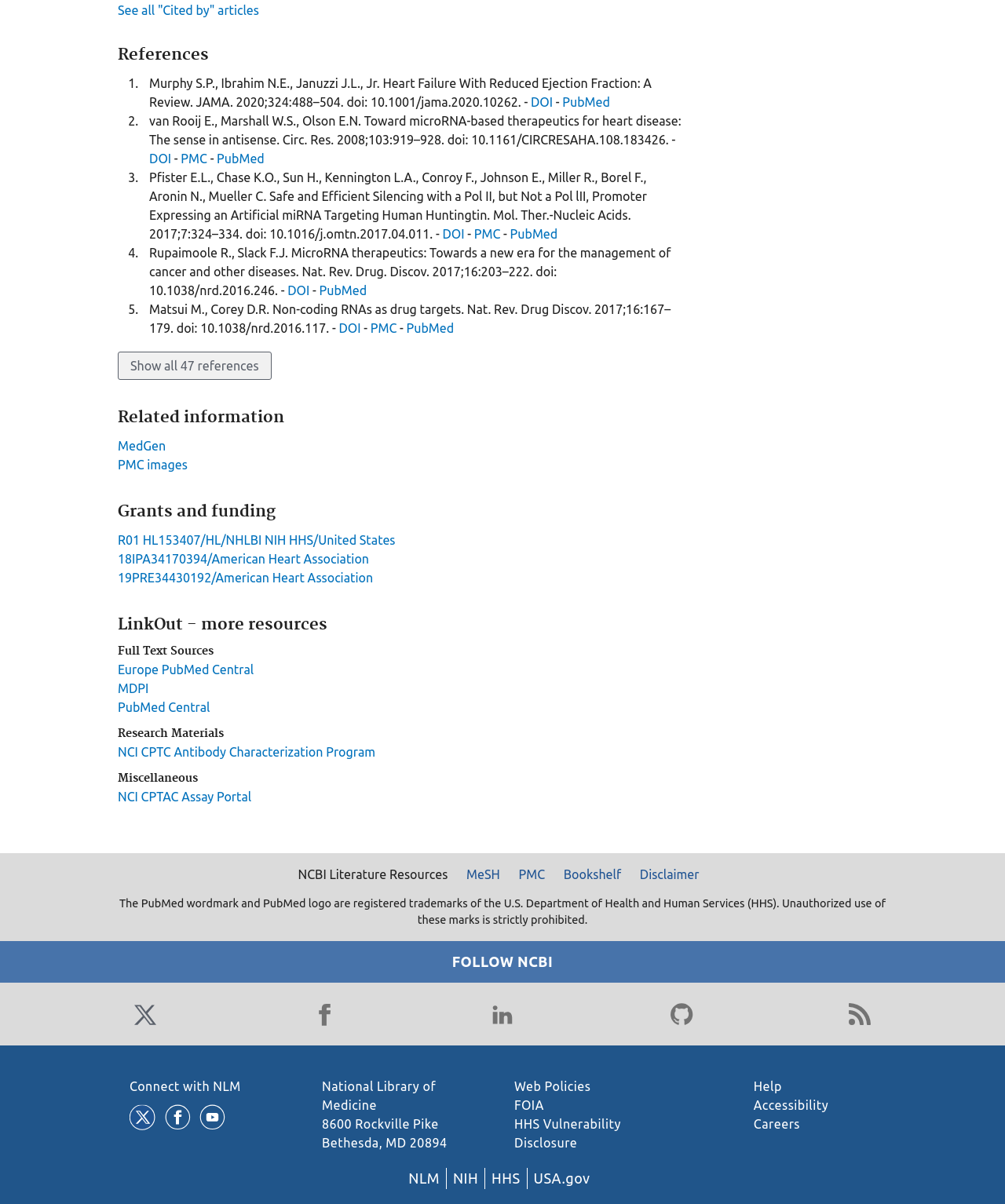Find the bounding box coordinates of the clickable element required to execute the following instruction: "Follow NCBI on Twitter". Provide the coordinates as four float numbers between 0 and 1, i.e., [left, top, right, bottom].

[0.129, 0.829, 0.16, 0.855]